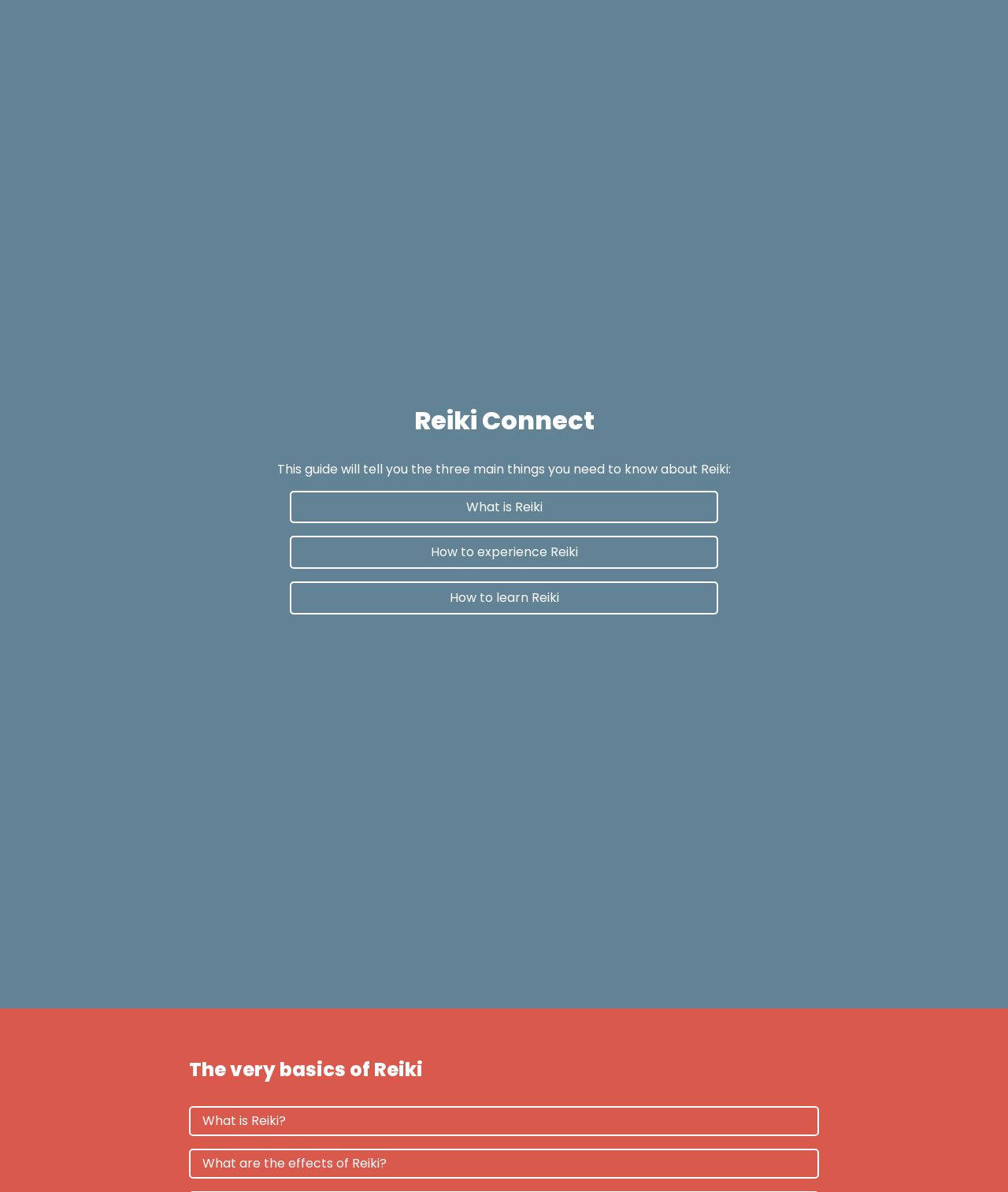Using the provided element description: "What is Reiki", determine the bounding box coordinates of the corresponding UI element in the screenshot.

[0.288, 0.412, 0.712, 0.439]